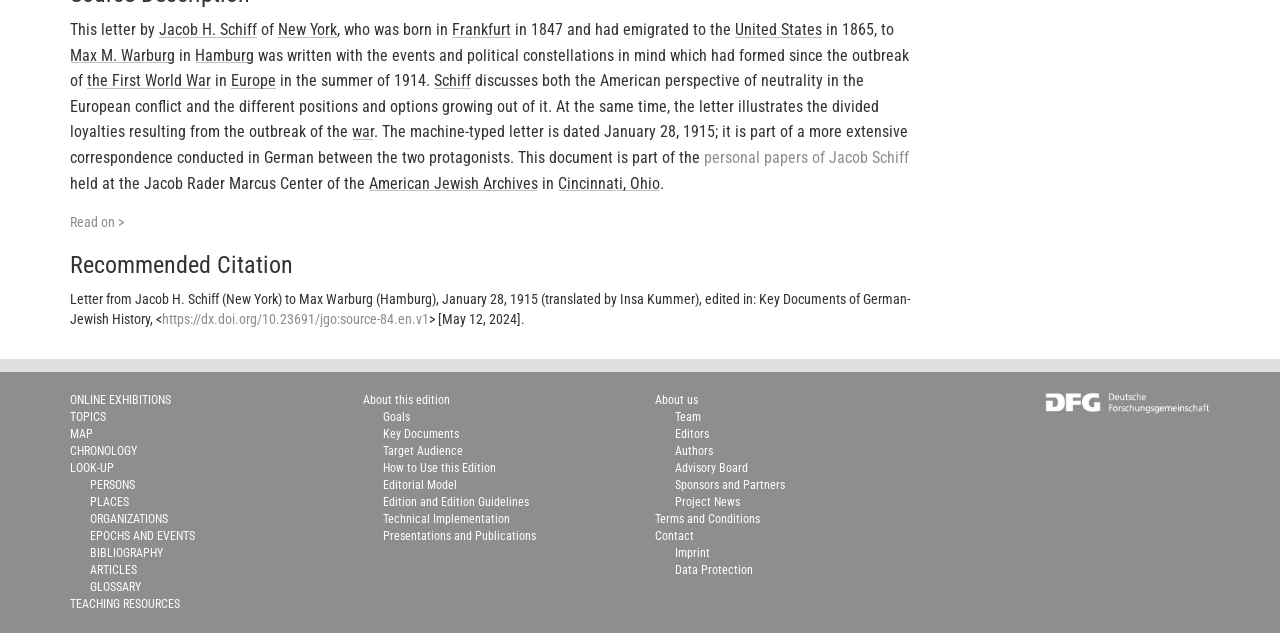Calculate the bounding box coordinates of the UI element given the description: "Advisory Board".

[0.527, 0.728, 0.584, 0.75]